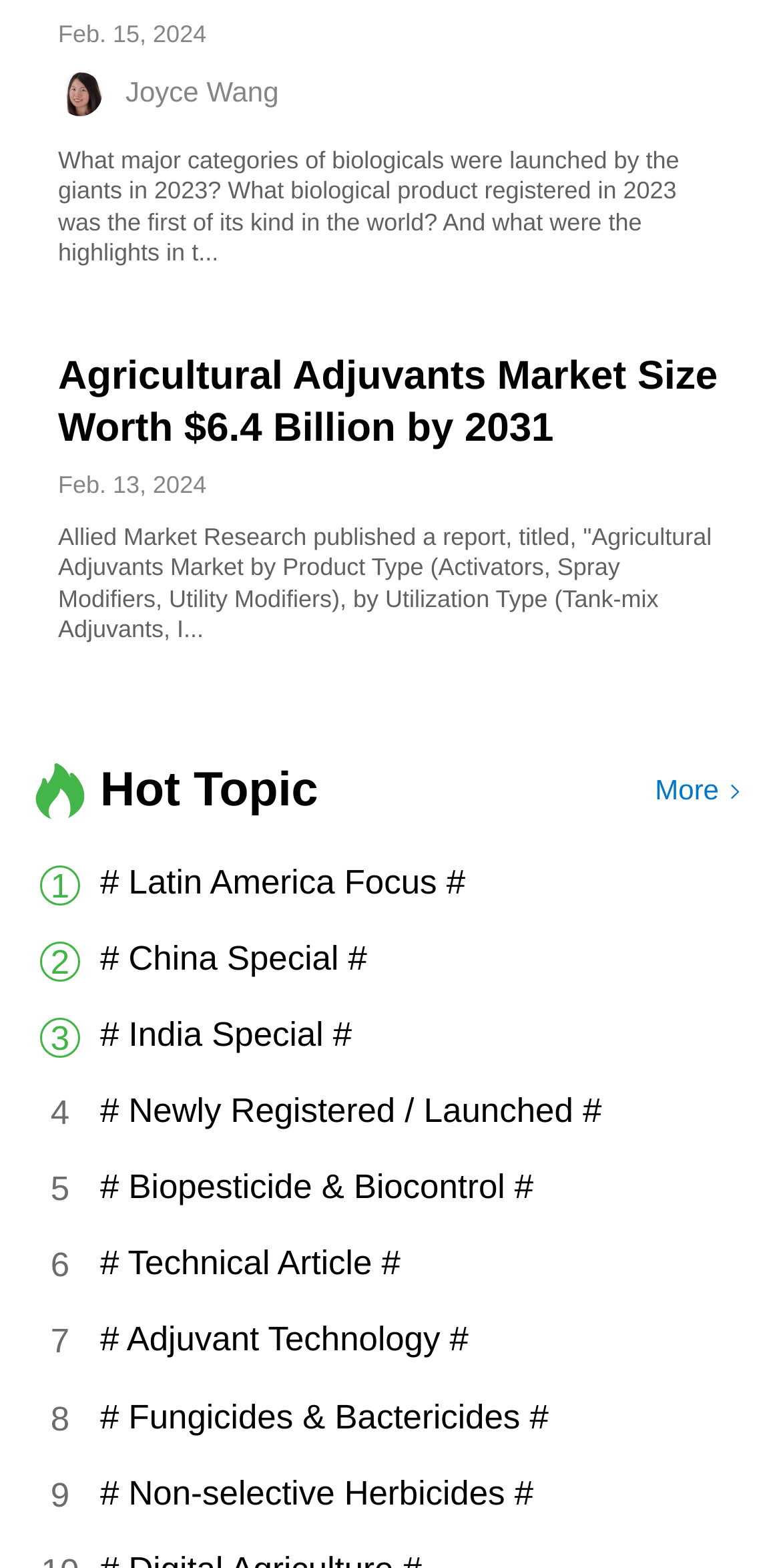Refer to the screenshot and give an in-depth answer to this question: What is the number next to 'Biopesticide & Biocontrol'?

Next to the link 'Biopesticide & Biocontrol', there is a static text element that says '6'.